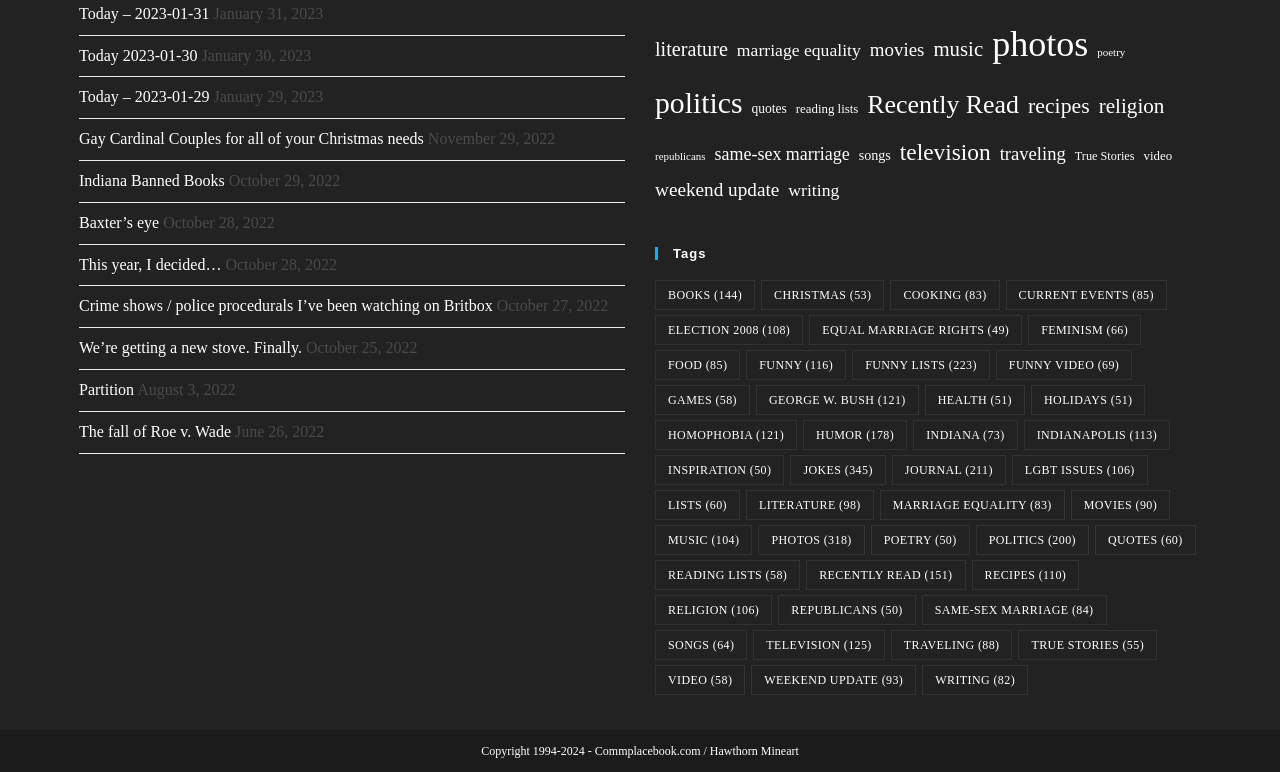Find the UI element described as: "jokes (345)" and predict its bounding box coordinates. Ensure the coordinates are four float numbers between 0 and 1, [left, top, right, bottom].

[0.618, 0.59, 0.692, 0.629]